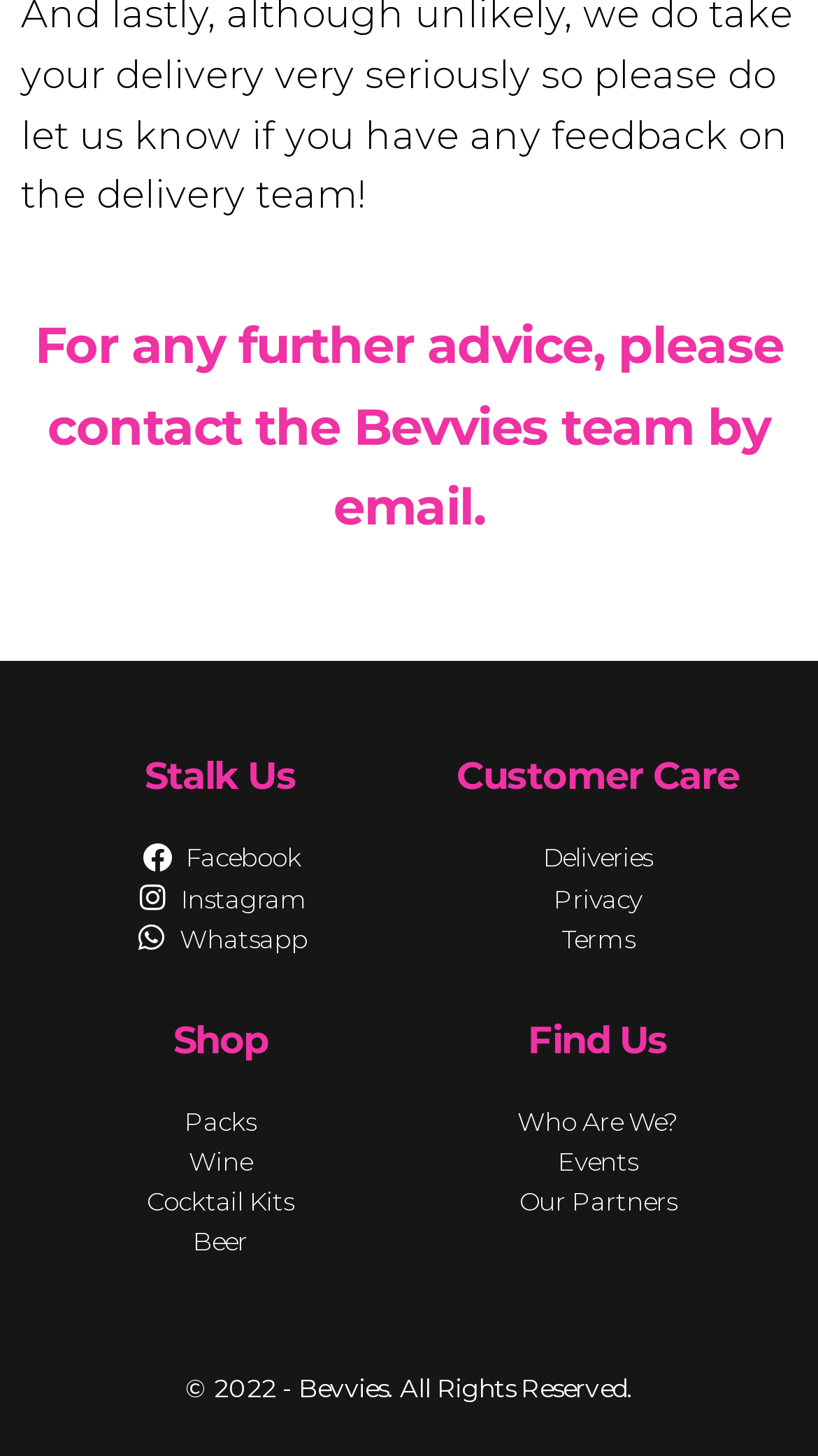What is the purpose of the 'Customer Care' section?
Give a thorough and detailed response to the question.

The 'Customer Care' section appears to provide information and resources related to customer support, including links to pages about Deliveries, Privacy, and Terms, which are likely important for customers to know.